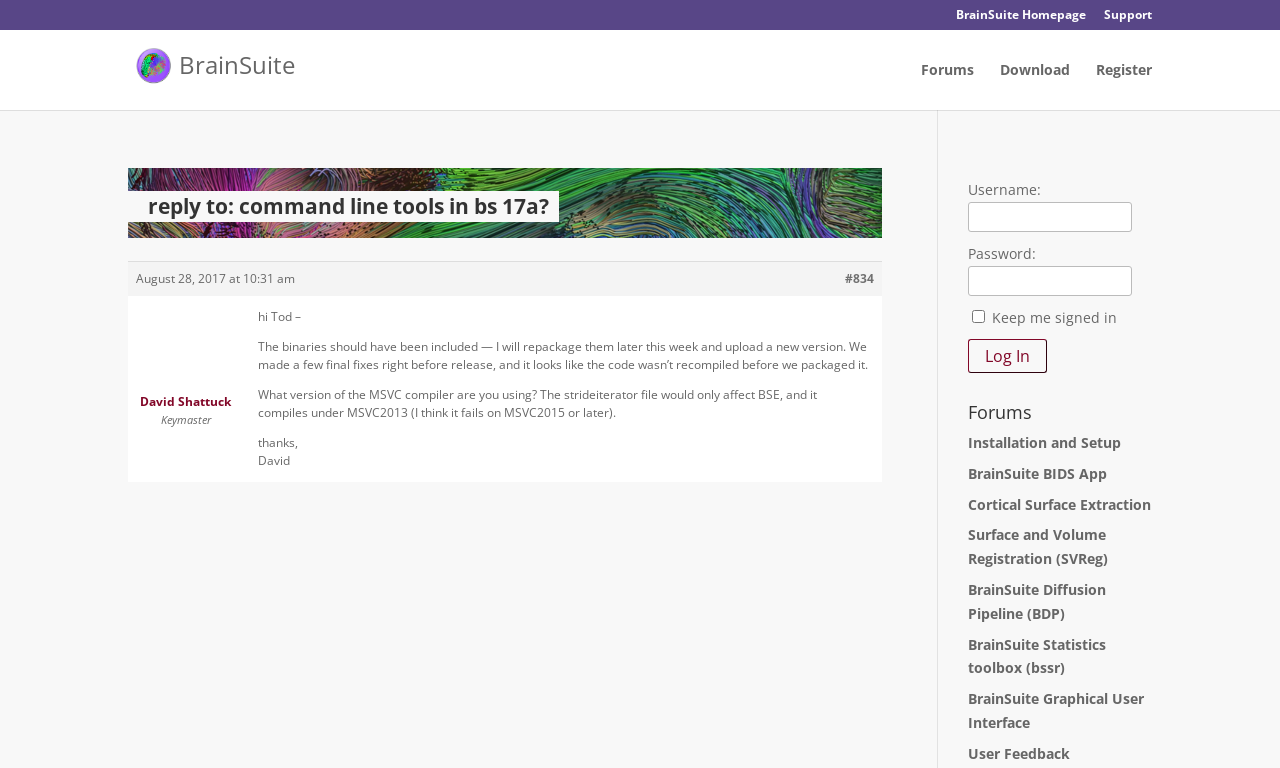Generate a thorough description of the webpage.

The webpage is about BrainSuite, a software tool for brain imaging and analysis. At the top, there are several links, including "BrainSuite Homepage", "Support", and "BrainSuite" with an accompanying image. Below these links, there are more links, including "Forums", "Download", and "Register".

The main content of the page is an article with a heading "reply to: command line tools in bs 17a?" and a timestamp "August 28, 2017 at 10:31 am". The article contains a conversation between users, with a main text block that discusses the inclusion of binaries and compiler versions. There are also links to user profiles and a reply link "#834".

On the right side of the page, there is a login form with fields for username and password, a checkbox to keep the user signed in, and a "Log In" button. Below the login form, there are several links to different forums, including "Installation and Setup", "BrainSuite BIDS App", and "User Feedback".